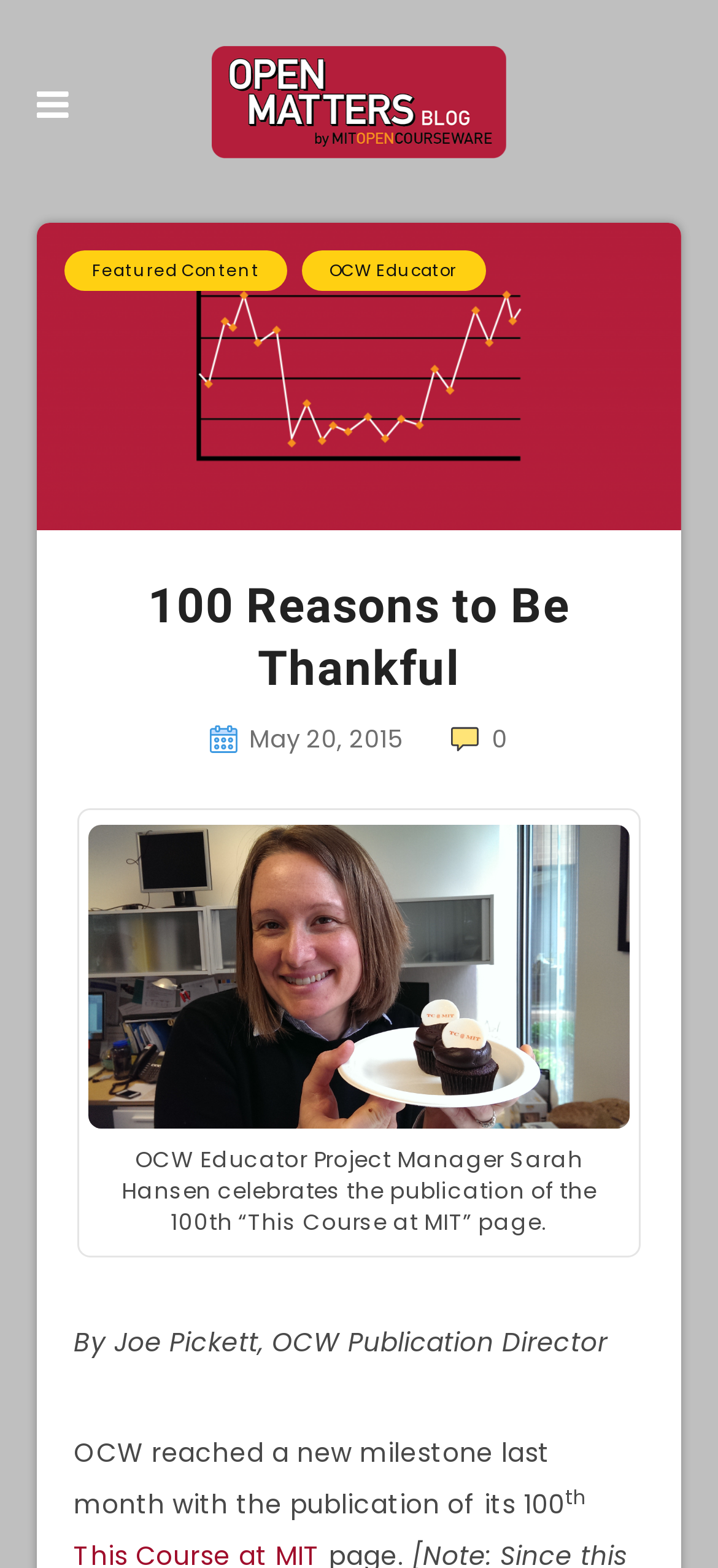Give a detailed account of the webpage's layout and content.

The webpage is about celebrating a milestone of 100 "This Course at MIT" pages published by MIT OpenCourseWare. At the top, there is a header section with a logo image and a navigation menu with links to "Featured Content" and "OCW Educator". Below the header, there is a main heading "100 Reasons to Be Thankful" and a time stamp "May 20, 2015". 

To the right of the main heading, there is a link with a number "0" and an image. Below the main heading, there is a large image of a smiling woman holding a plate with two cupcakes, accompanied by a caption describing the image. The caption also mentions OCW Educator Project Manager Sarah Hansen celebrating the publication of the 100th "This Course at MIT" page.

Below the image, there is a paragraph of text written by Joe Pickett, OCW Publication Director, describing the milestone achieved by OCW. The text is divided into two parts, with a superscript in the second part. At the very bottom of the page, there is a "Back to top" link with an accompanying image.